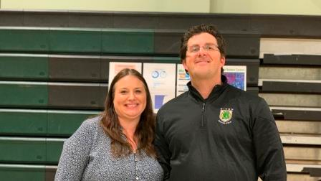What is the likely purpose of the collaboration between Mrs. Roberson and Mr. Vlach? Refer to the image and provide a one-word or short phrase answer.

School events or opportunities